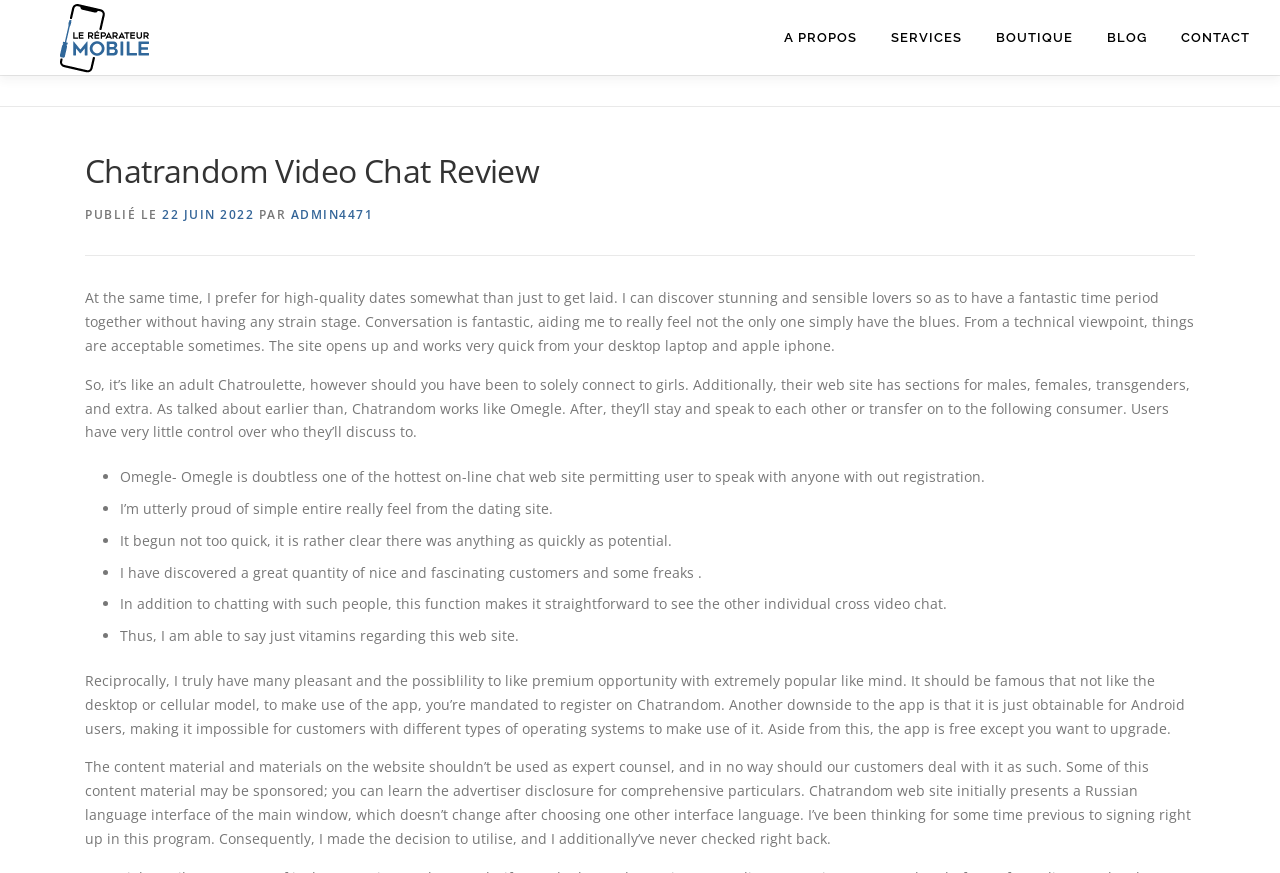Please locate the bounding box coordinates for the element that should be clicked to achieve the following instruction: "Click on 'BLOG'". Ensure the coordinates are given as four float numbers between 0 and 1, i.e., [left, top, right, bottom].

[0.852, 0.0, 0.909, 0.086]